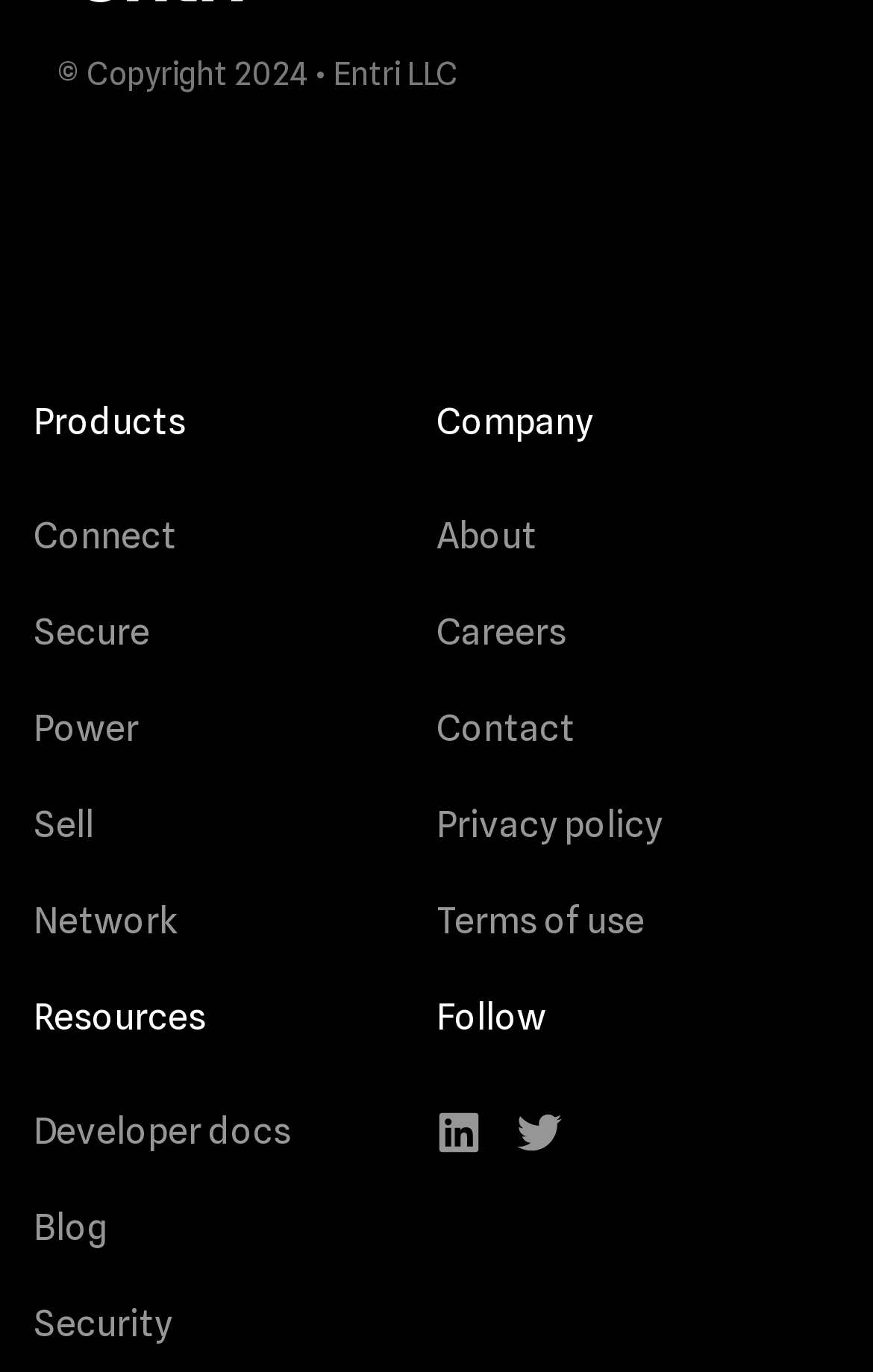Could you find the bounding box coordinates of the clickable area to complete this instruction: "View About page"?

[0.5, 0.375, 0.615, 0.406]